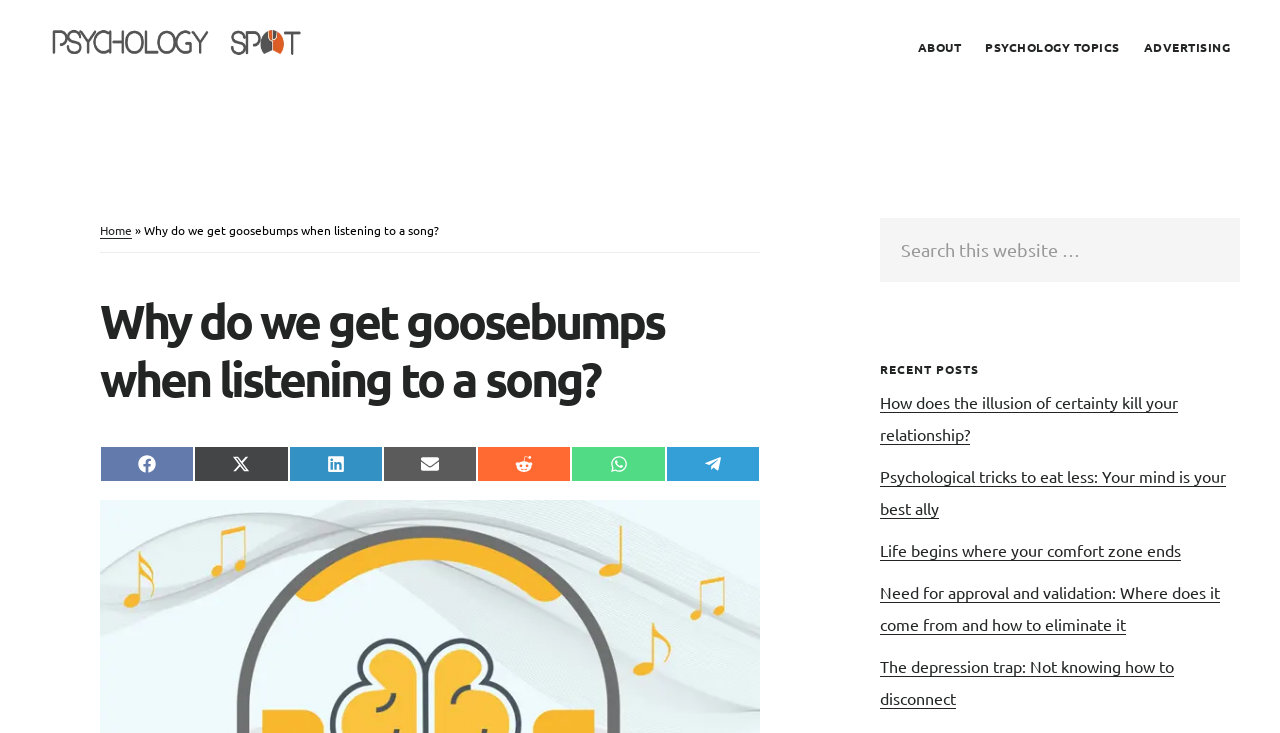Find the bounding box coordinates of the area to click in order to follow the instruction: "Subscribe to the newsletter".

None